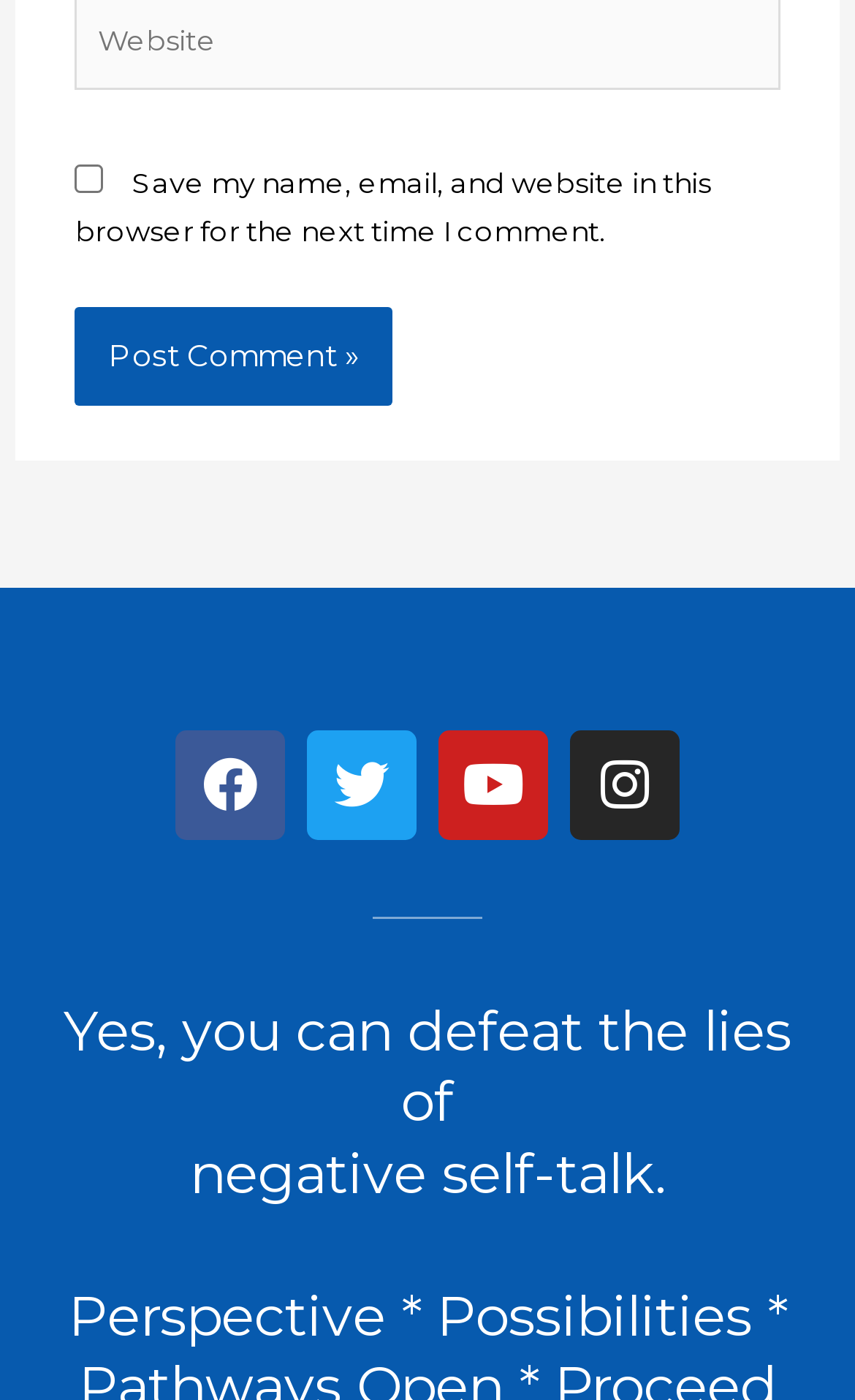Use the information in the screenshot to answer the question comprehensively: What is the theme of the webpage?

The webpage's theme is conveyed through the static text 'Perspective * Possibilities *', which suggests that the webpage is focused on exploring different perspectives and possibilities.